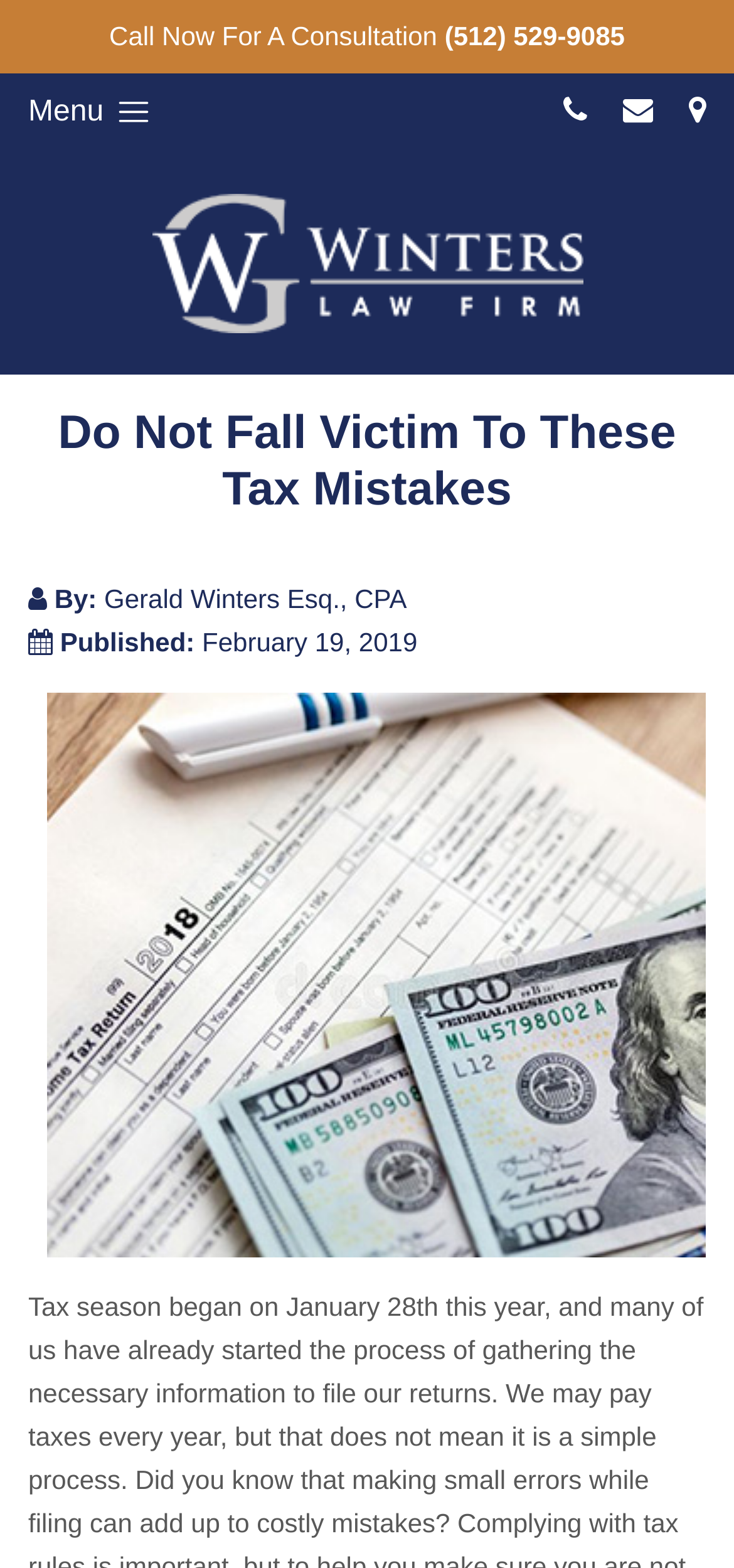What is the purpose of the 'Call Now For A Consultation' button?
Give a comprehensive and detailed explanation for the question.

I inferred the purpose of the button by looking at its text 'Call Now For A Consultation' and its location at the top of the page, which suggests that it is a call-to-action element.